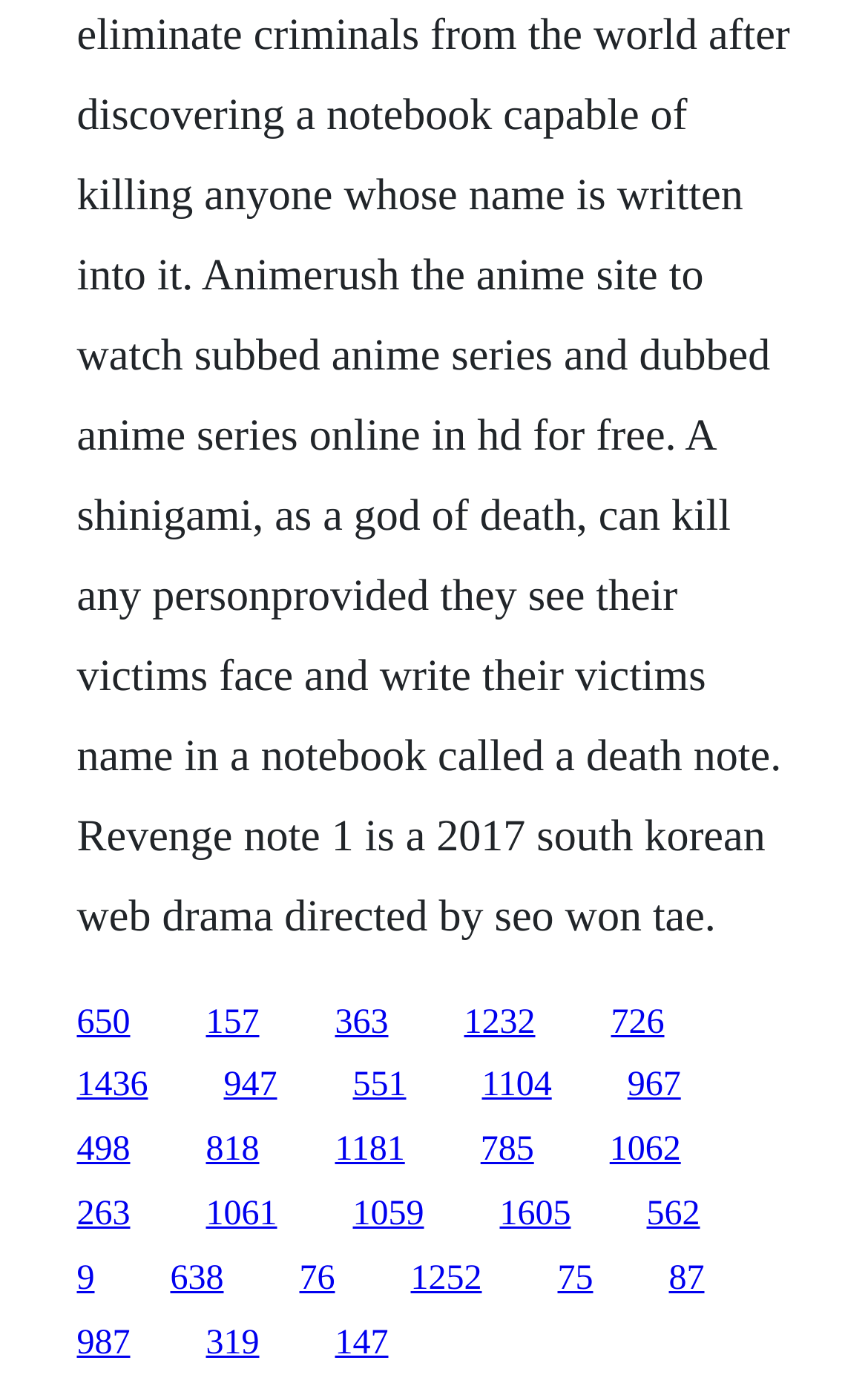Please specify the bounding box coordinates of the clickable region to carry out the following instruction: "click the first link". The coordinates should be four float numbers between 0 and 1, in the format [left, top, right, bottom].

[0.088, 0.722, 0.15, 0.749]